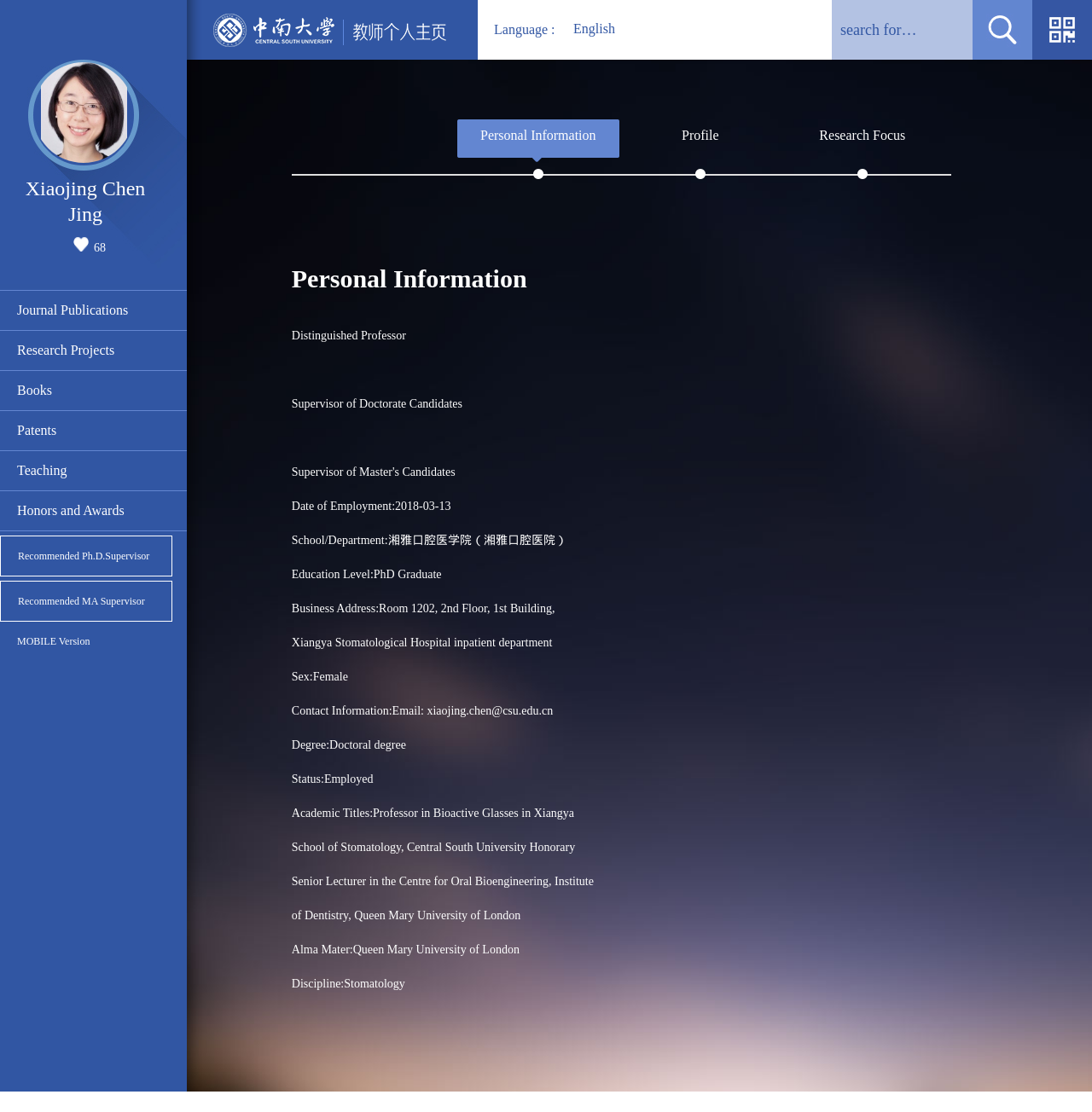What is the person's business address?
Provide a detailed and extensive answer to the question.

The business address of the person can be found in the Personal Information section, which is located in the middle of the webpage. Specifically, it is mentioned in the StaticText element with ID 255.